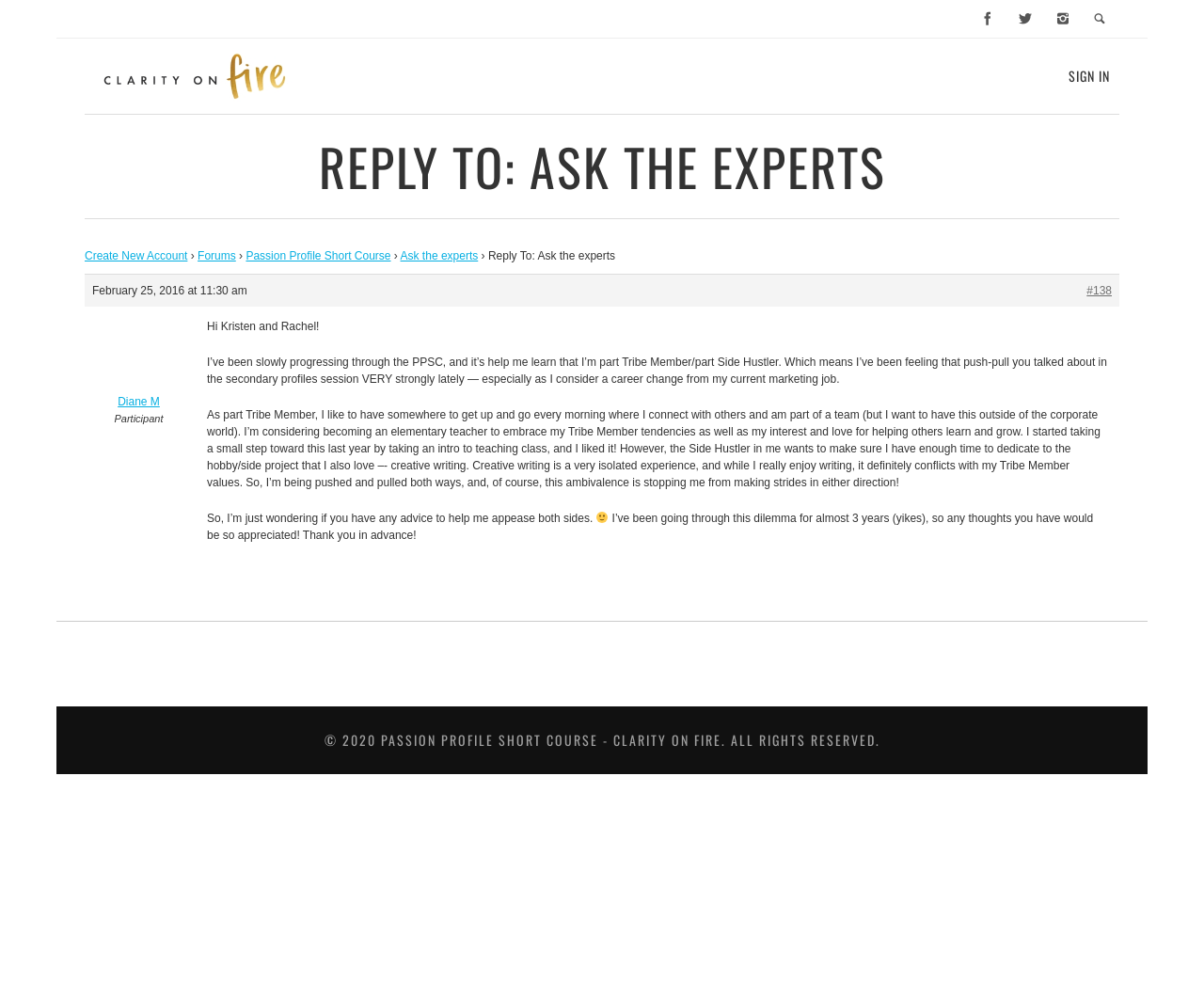Who is the author of the post?
Using the information presented in the image, please offer a detailed response to the question.

I found the answer by looking at the link with the text 'Diane M' which is located below the text 'Reply To: Ask the experts'. This suggests that Diane M is the author of the post.